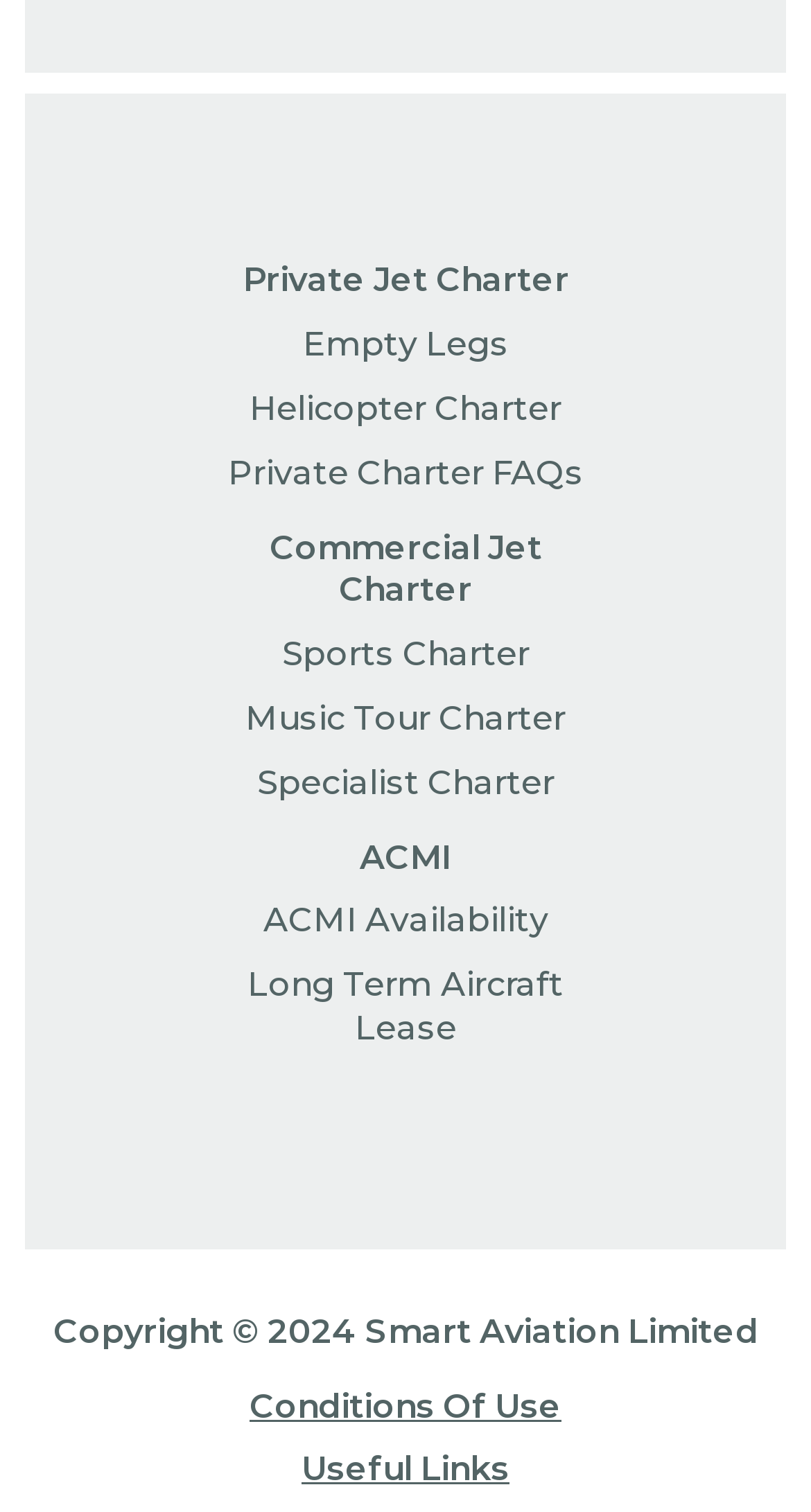For the following element description, predict the bounding box coordinates in the format (top-left x, top-left y, bottom-right x, bottom-right y). All values should be floating point numbers between 0 and 1. Description: Commercial Jet Charter

[0.332, 0.349, 0.668, 0.403]